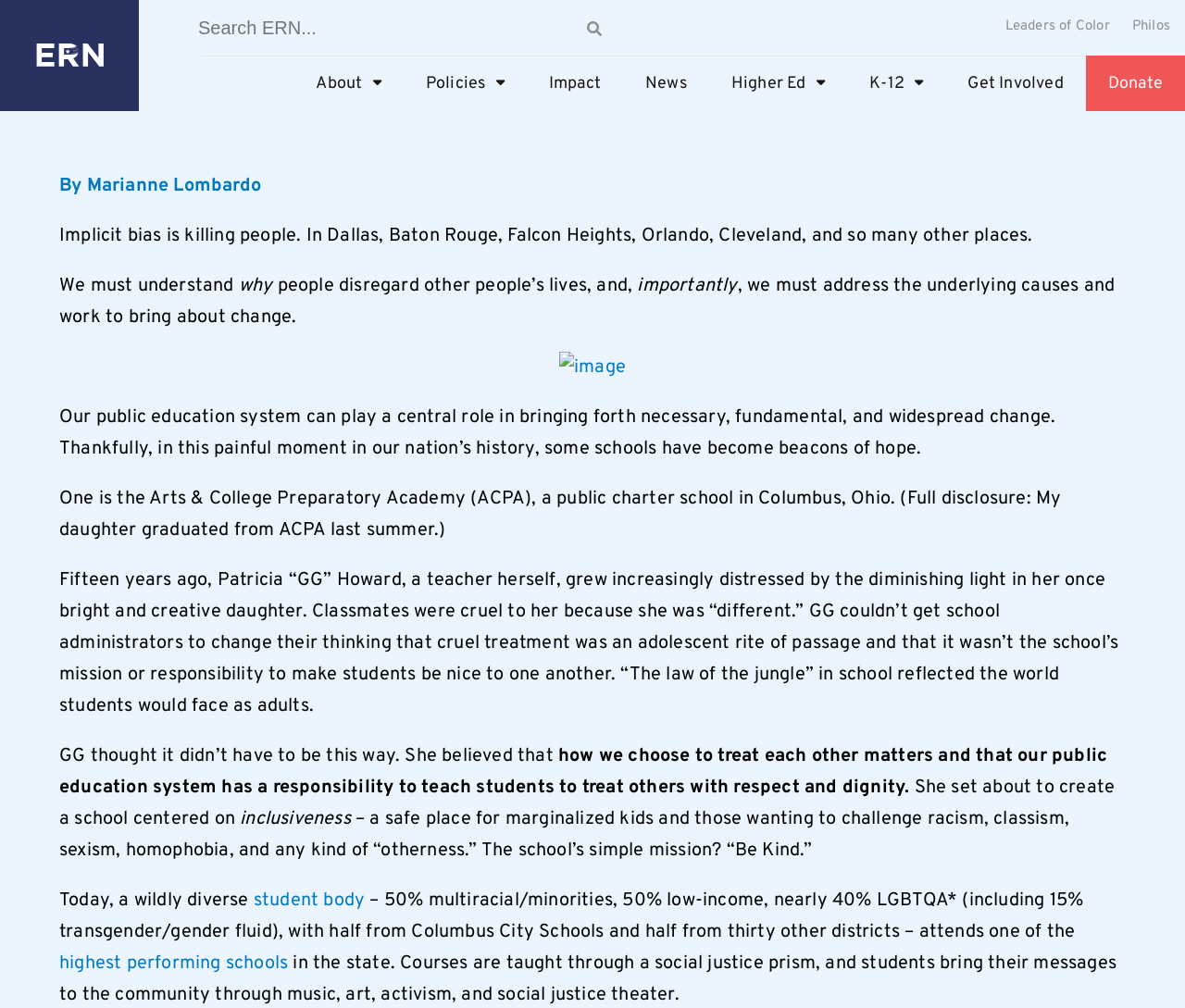What is the name of the organization?
Make sure to answer the question with a detailed and comprehensive explanation.

The name of the organization can be found in the top-left corner of the webpage, where it is written as 'K12 Archives - Education Reform Now'. This is also the title of the webpage.